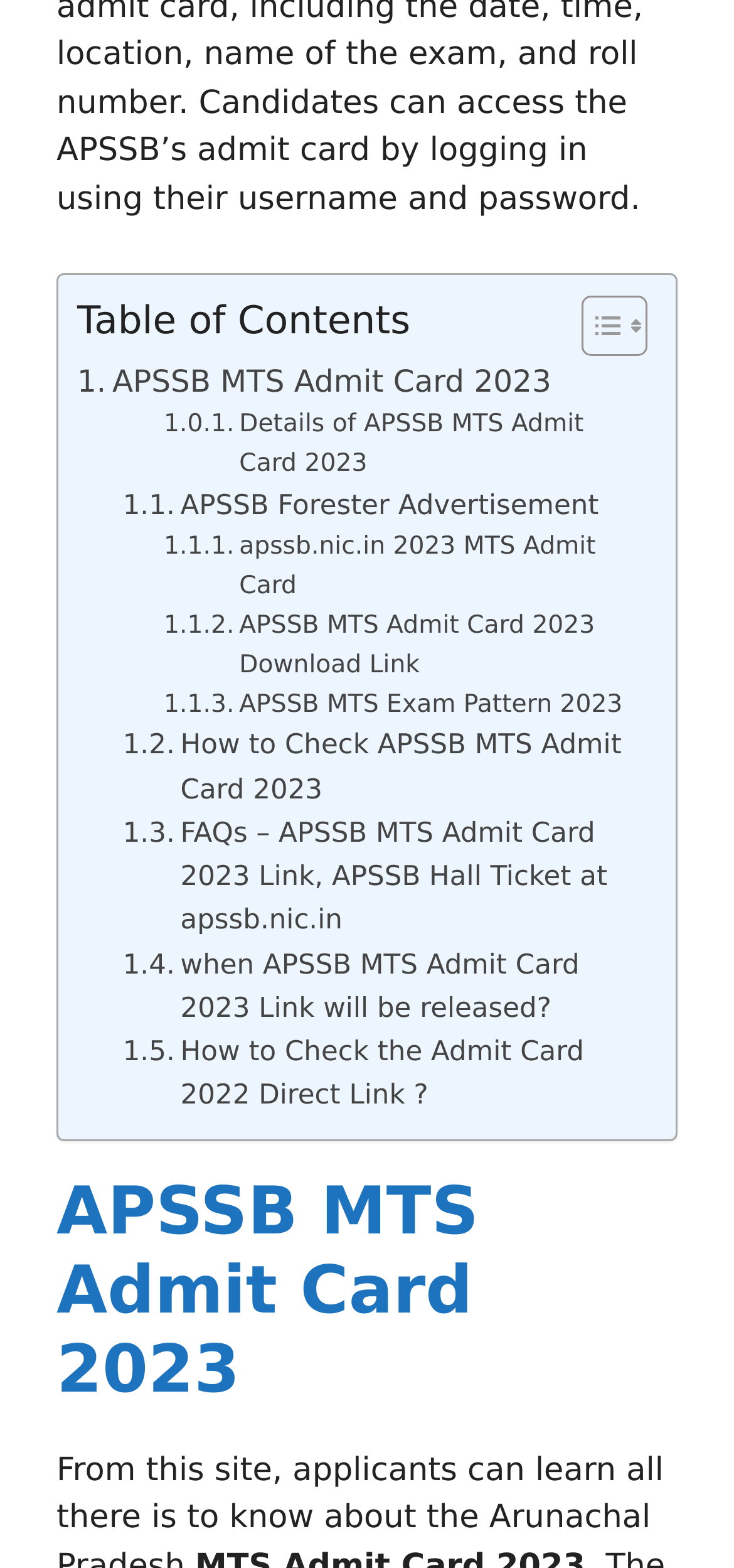Please pinpoint the bounding box coordinates for the region I should click to adhere to this instruction: "Click on the 'prev-page' link".

None